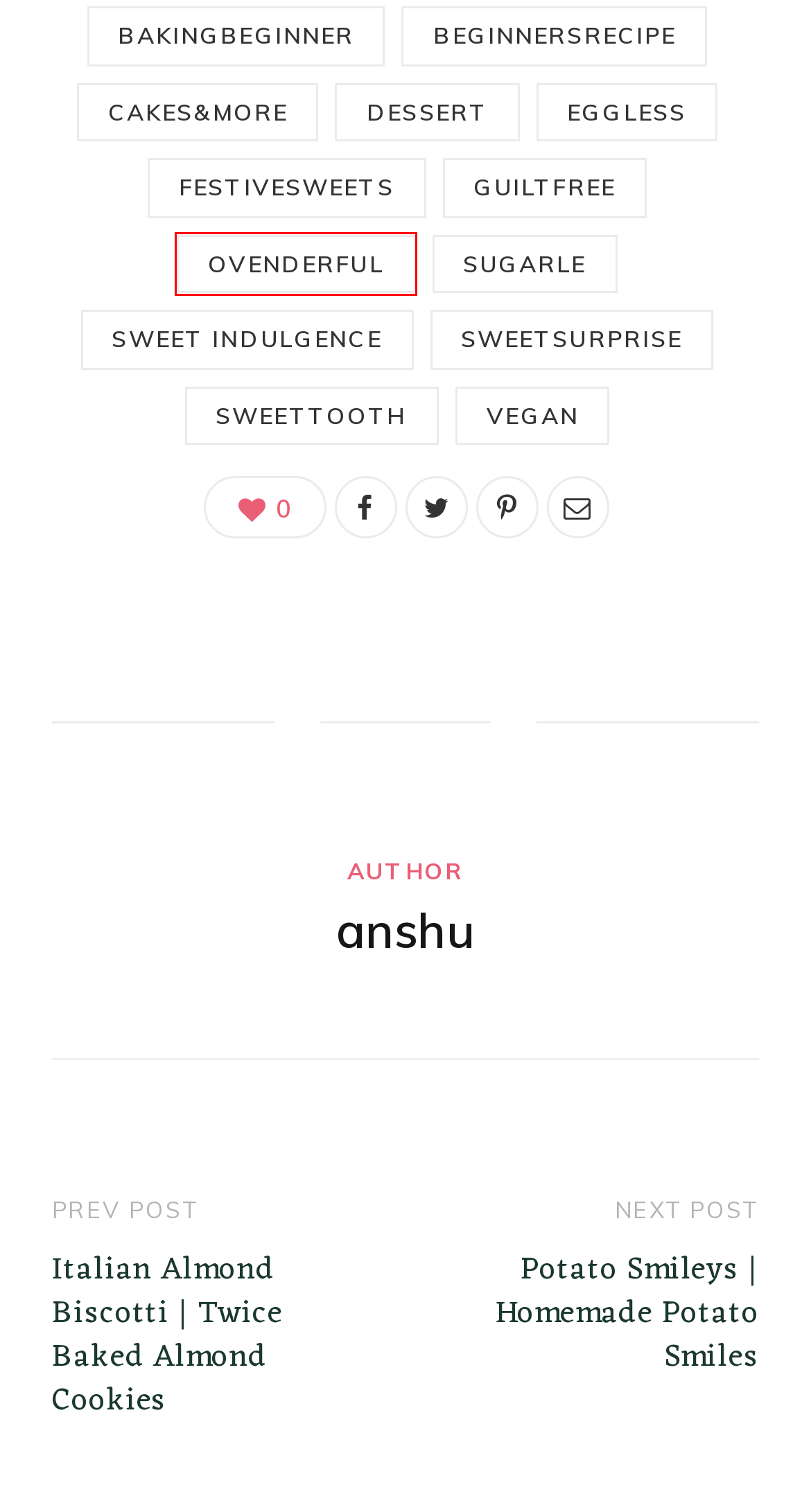Given a webpage screenshot featuring a red rectangle around a UI element, please determine the best description for the new webpage that appears after the element within the bounding box is clicked. The options are:
A. Guiltfree – The Secret Ingredient
B. Cakes&More – The Secret Ingredient
C. Ovenderful – The Secret Ingredient
D. sugarle – The Secret Ingredient
E. Eggless – The Secret Ingredient
F. SweetTooth – The Secret Ingredient
G. Italian Almond Biscotti | Twice Baked Almond Cookies – The Secret Ingredient
H. FestiveSweets – The Secret Ingredient

C